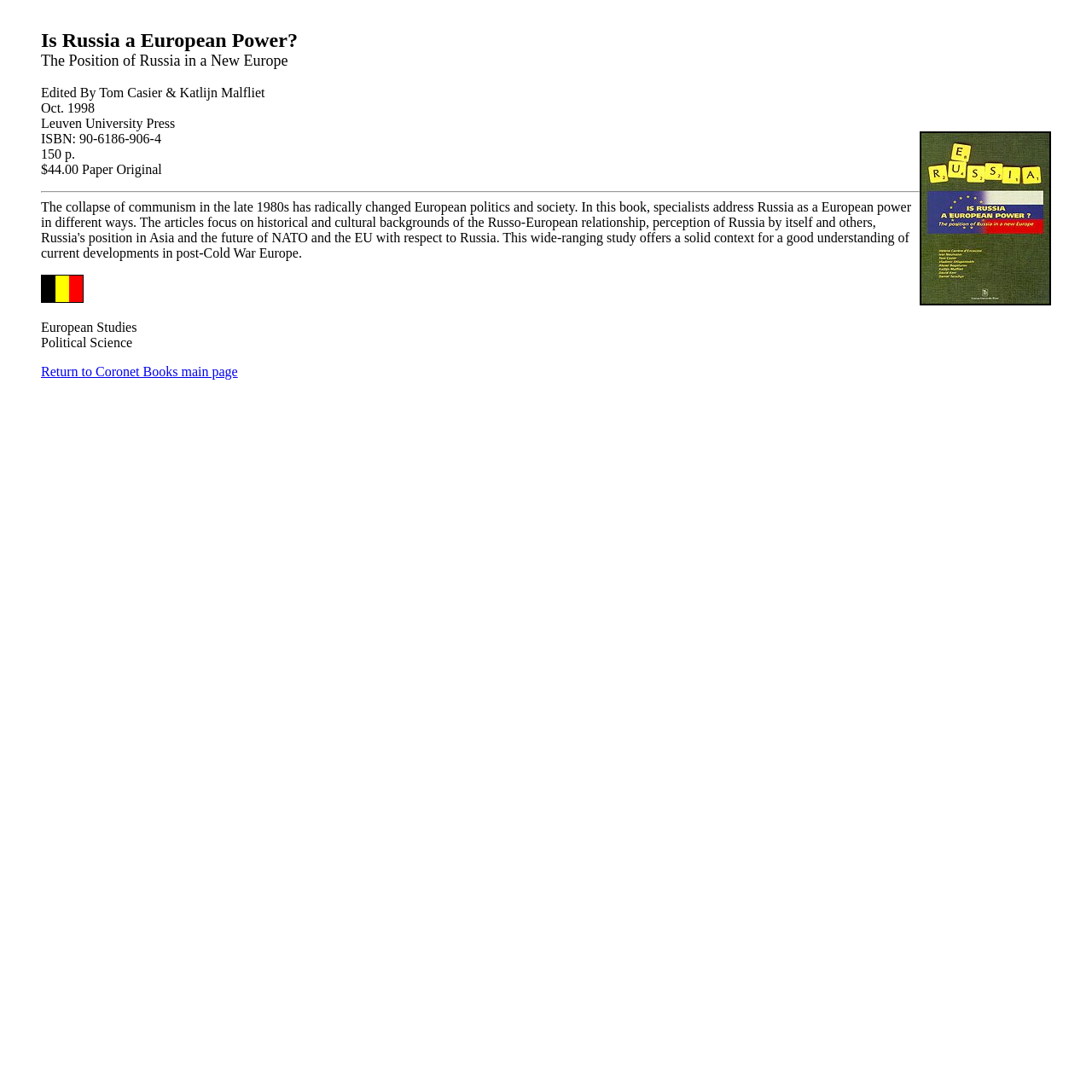What is the price of the book?
Refer to the screenshot and deliver a thorough answer to the question presented.

The price of the book can be found in the StaticText element with the text '$44.00 Paper Original', which is a child of the blockquote element. This element is located below the title and publication information, indicating that it is the price of the book.